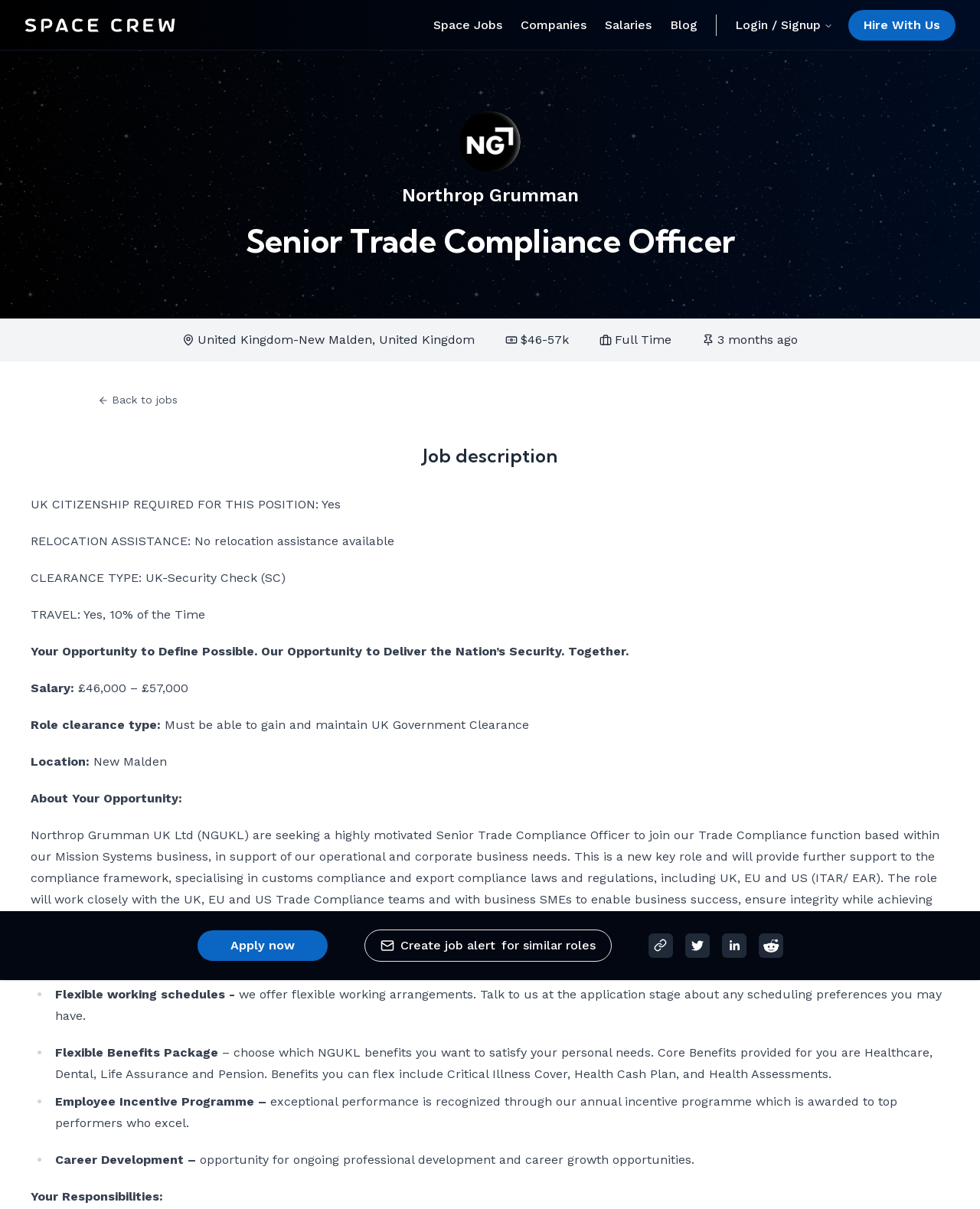Identify and provide the bounding box coordinates of the UI element described: "Salaries". The coordinates should be formatted as [left, top, right, bottom], with each number being a float between 0 and 1.

[0.617, 0.008, 0.665, 0.033]